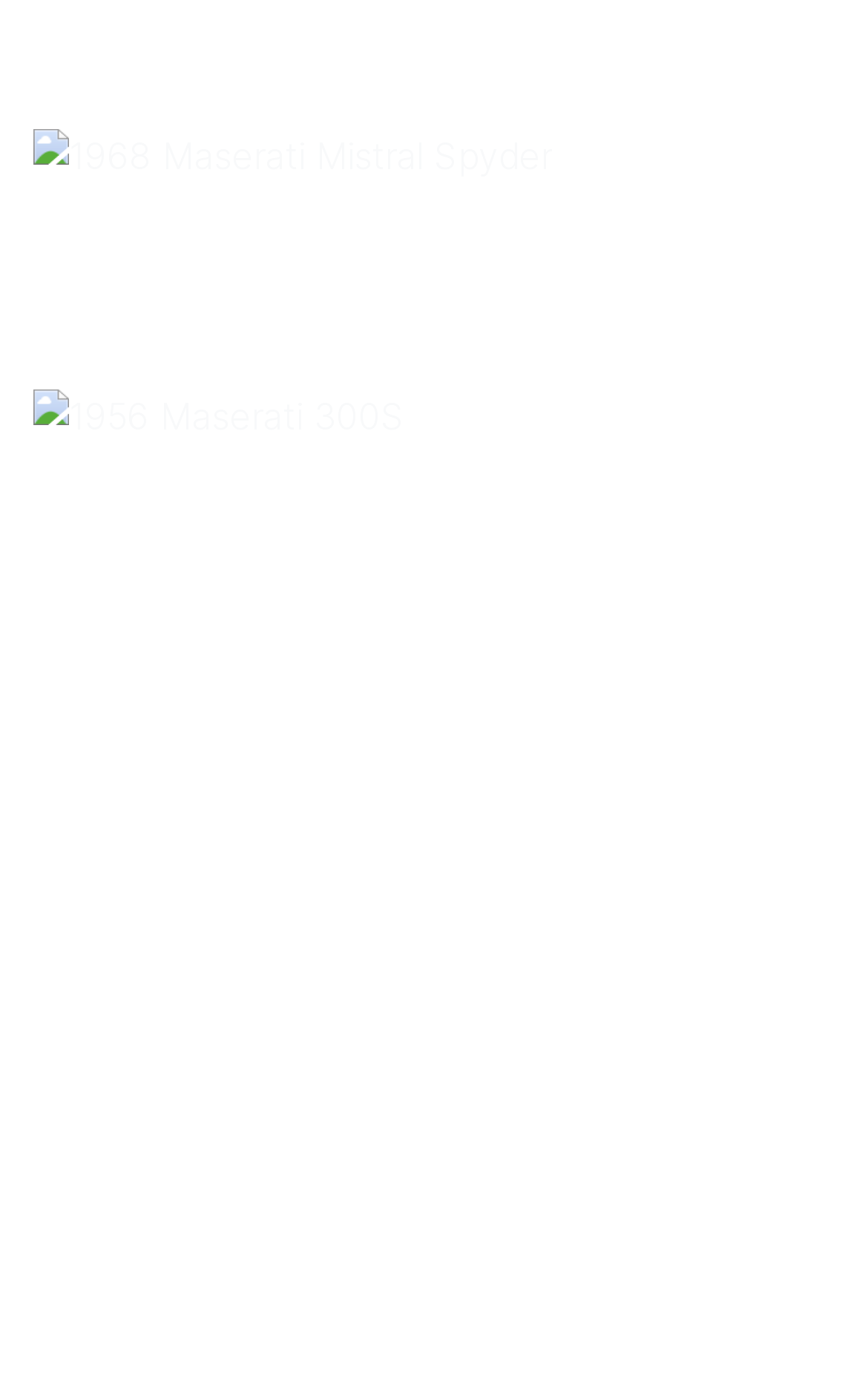Specify the bounding box coordinates of the element's region that should be clicked to achieve the following instruction: "Follow Comarch on social media". The bounding box coordinates consist of four float numbers between 0 and 1, in the format [left, top, right, bottom].

None